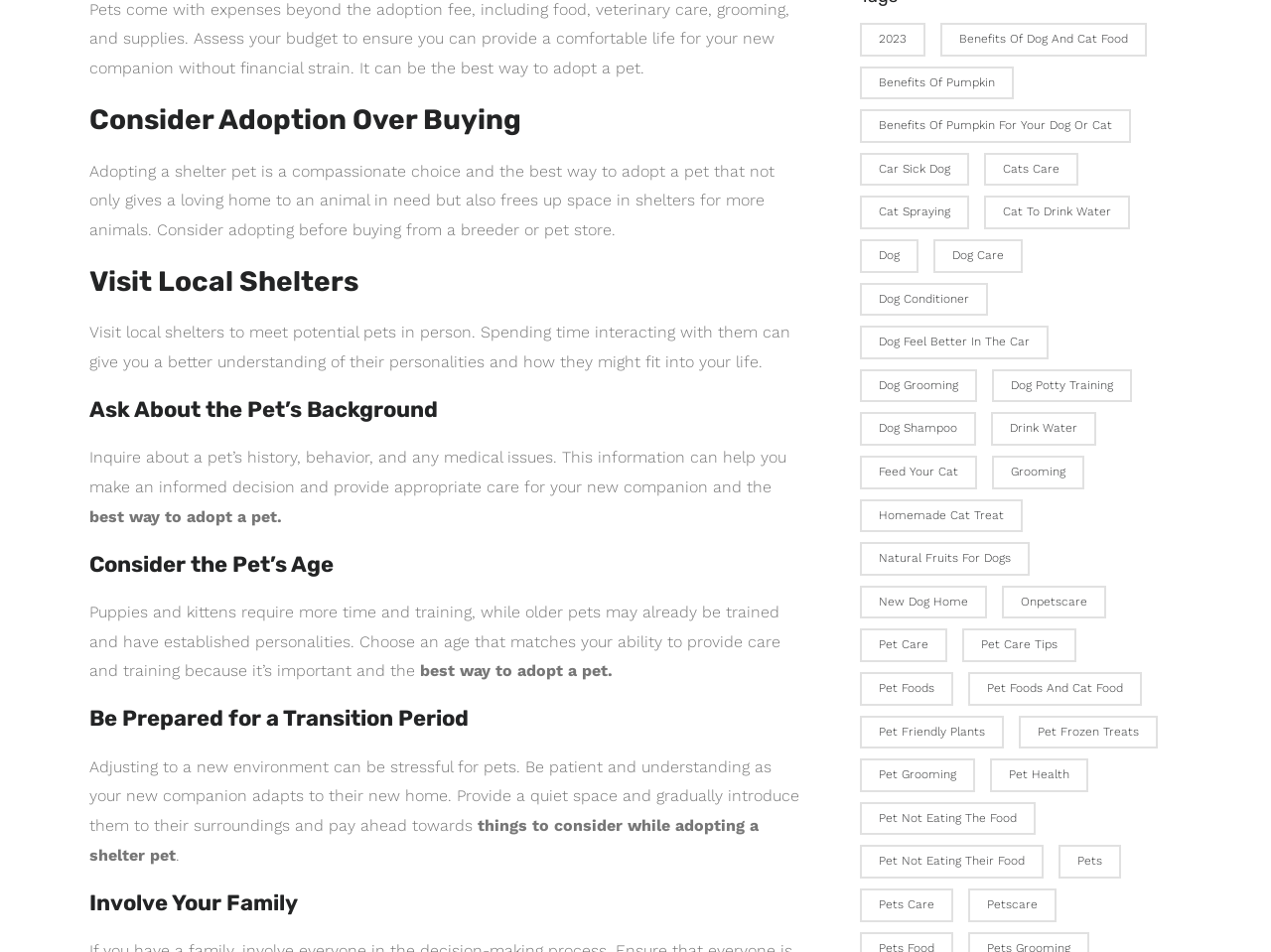Answer with a single word or phrase: 
What is the benefit of adopting a shelter pet?

Frees up space in shelters